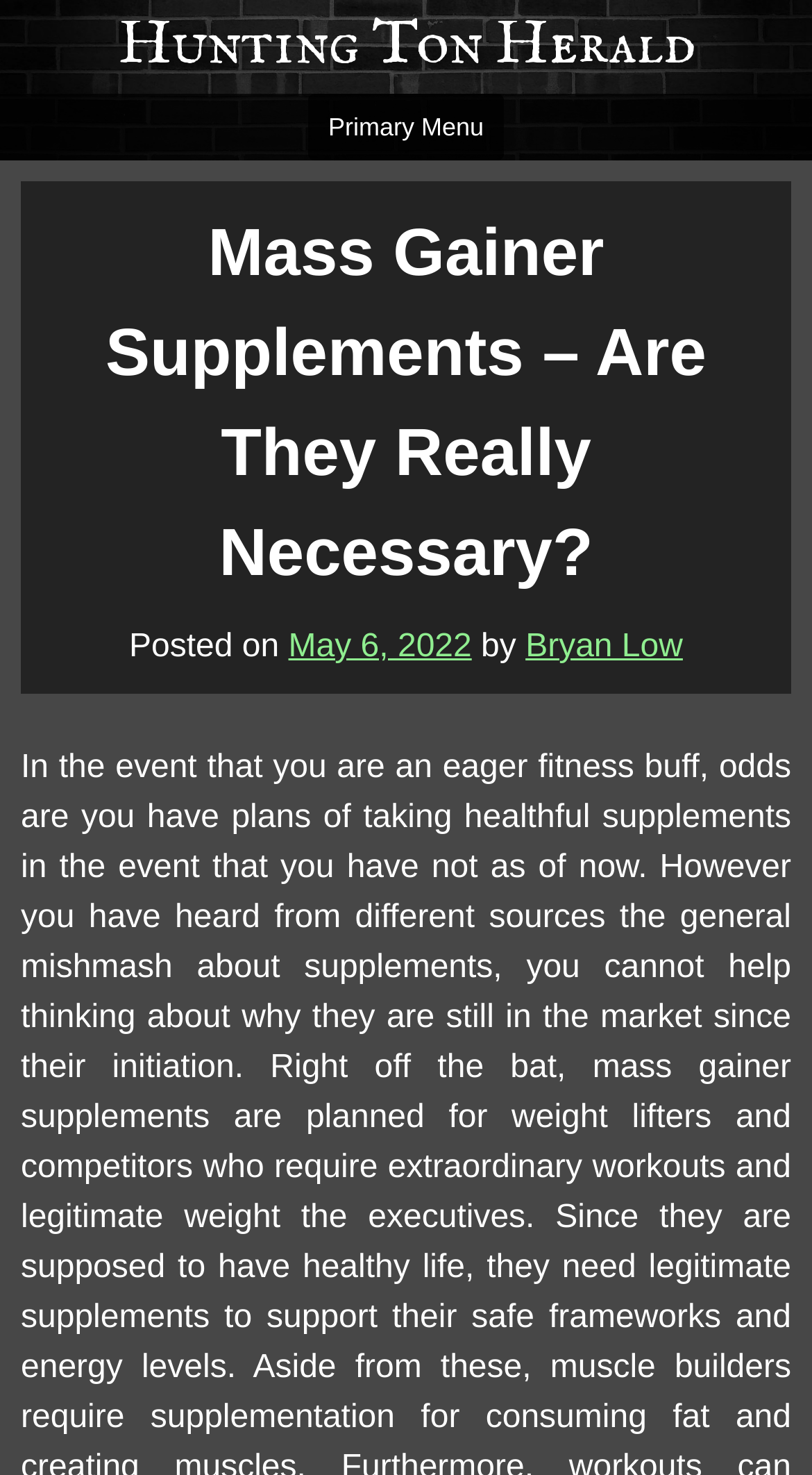Reply to the question below using a single word or brief phrase:
Who is the author of the post?

Bryan Low